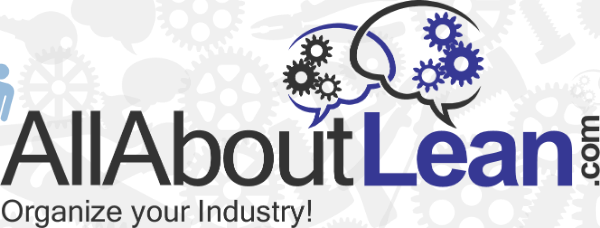Please provide a comprehensive answer to the question below using the information from the image: What is the purpose of the website?

The website is dedicated to lean management and organizational efficiency, and the tagline 'Organize your Industry!' emphasizes the website's focus on enhancing workplace operations and practices through lean principles.